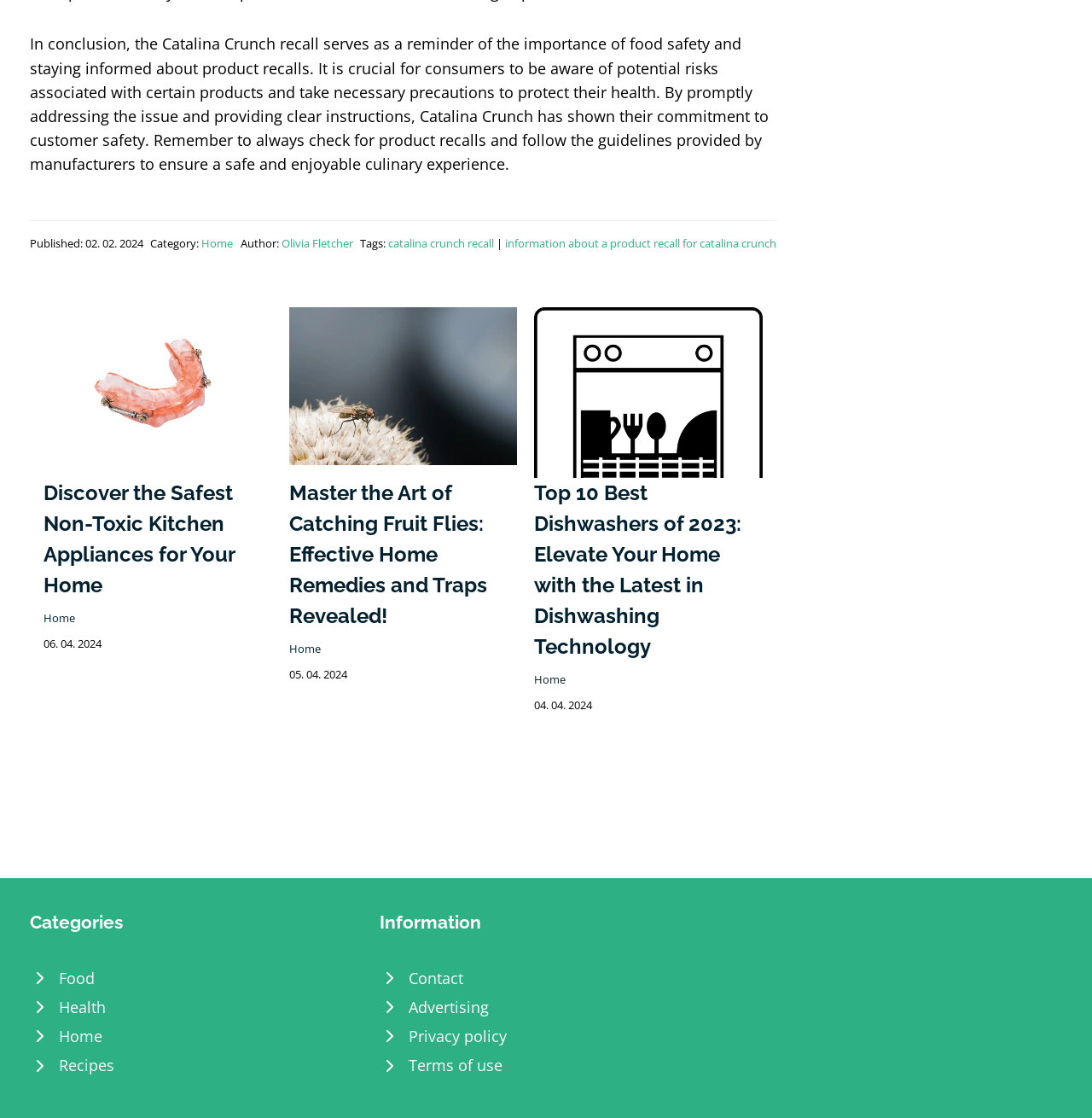Using a single word or phrase, answer the following question: 
Who is the author of the article about Non-Toxic Kitchen Appliances?

Olivia Fletcher